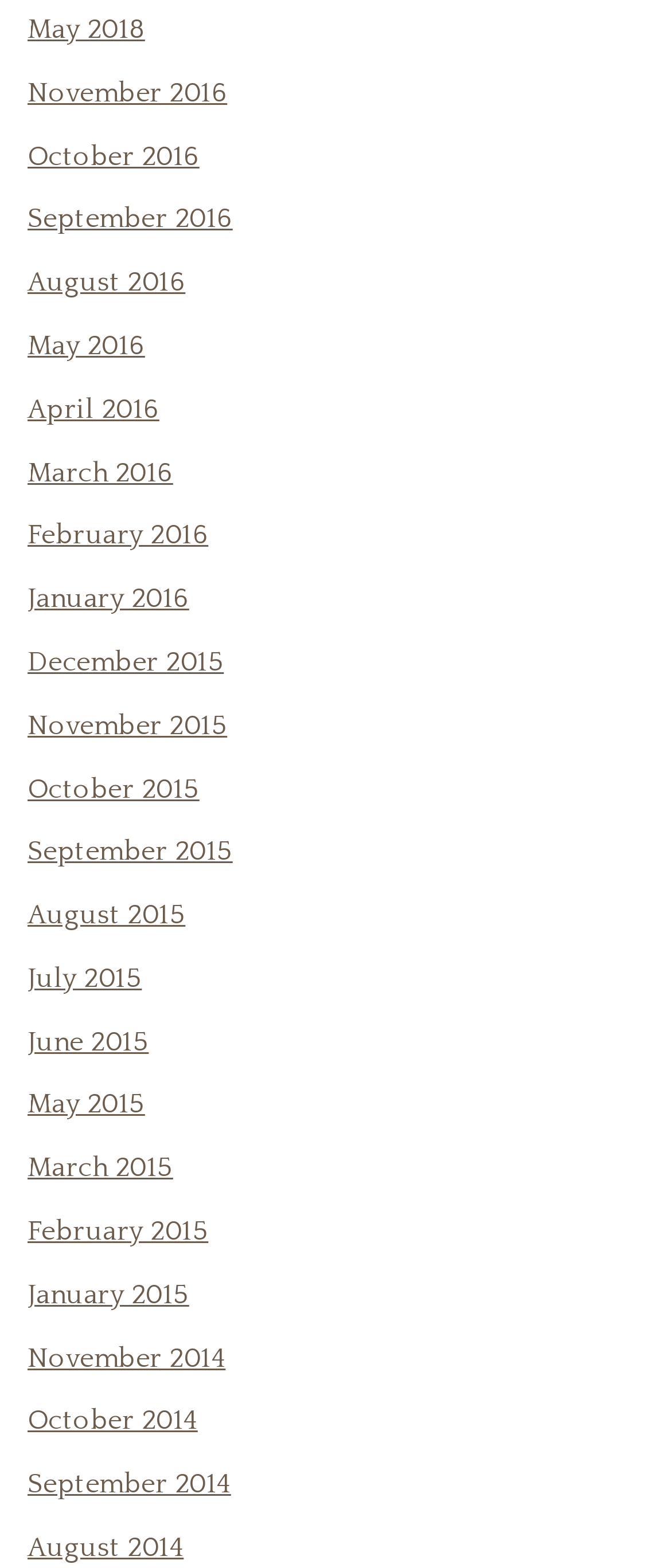Provide a brief response to the question using a single word or phrase: 
How many months are available in 2016?

12